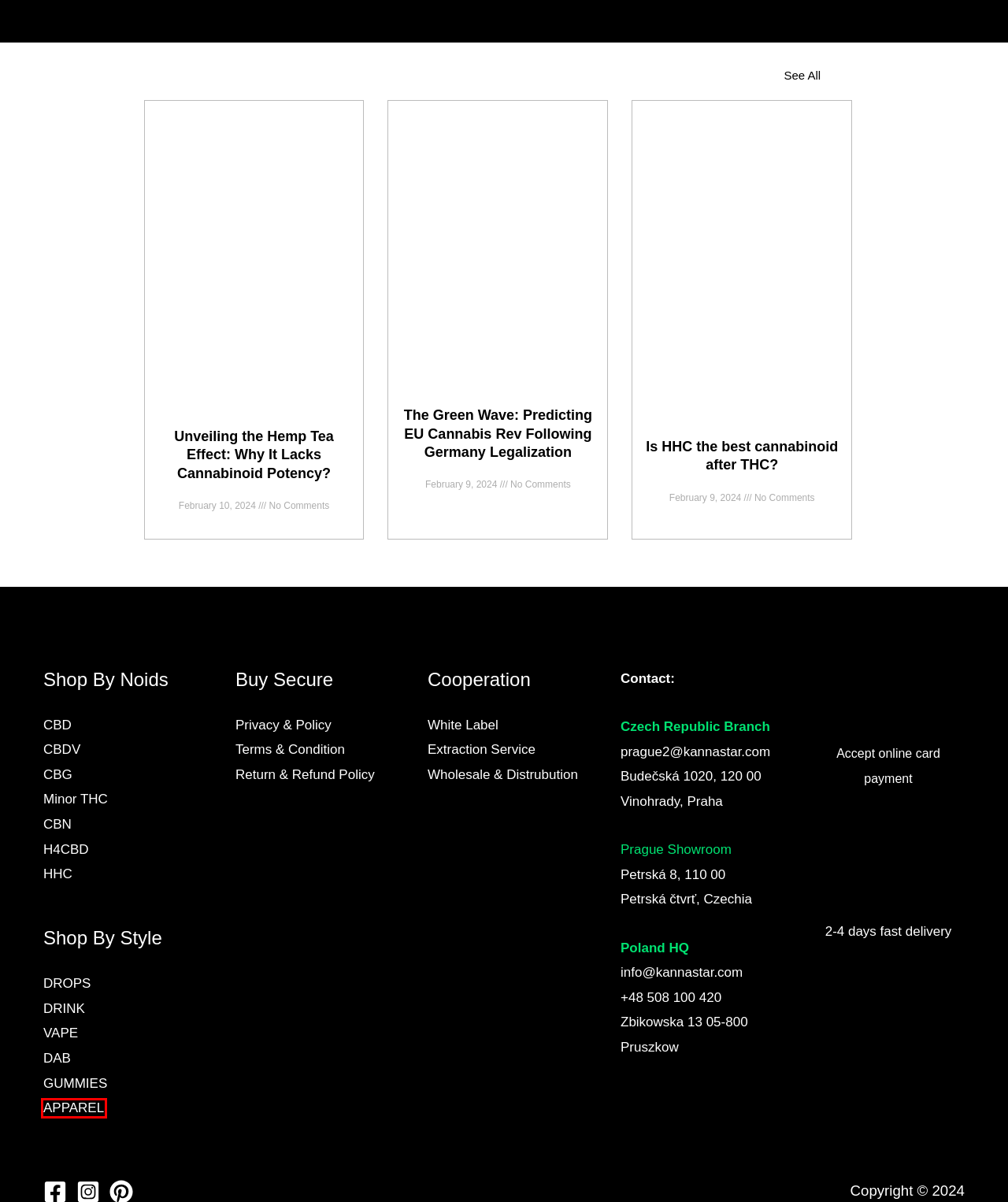You are given a screenshot of a webpage with a red rectangle bounding box around a UI element. Select the webpage description that best matches the new webpage after clicking the element in the bounding box. Here are the candidates:
A. Refund and Returns Policy - KANNASTAR BRANDS
B. TERMS AND CONDITION - KANNASTAR BRANDS
C. DROPS - KANNASTAR BRANDS
D. CBN - KANNASTAR BRANDS
E. DAB - KANNASTAR BRANDS
F. Apparel - KANNASTAR BRANDS
G. Unveiling the Hemp Tea Effect: Why It Lacks Cannabinoid Potency? - KANNASTAR BRANDS
H. GUMMIES - KANNASTAR BRANDS

F